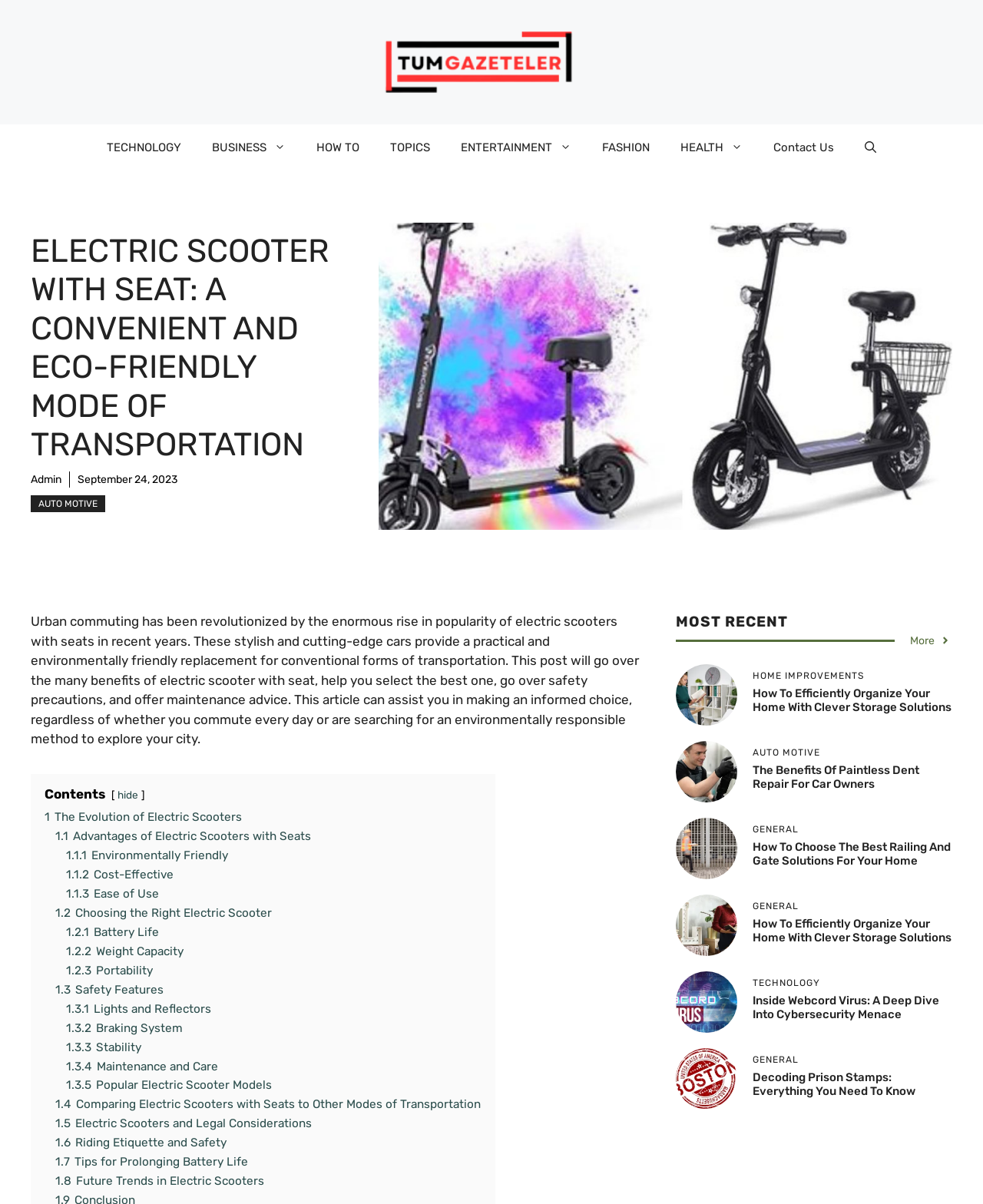How many figures are there in the webpage?
Answer the question with a single word or phrase, referring to the image.

6